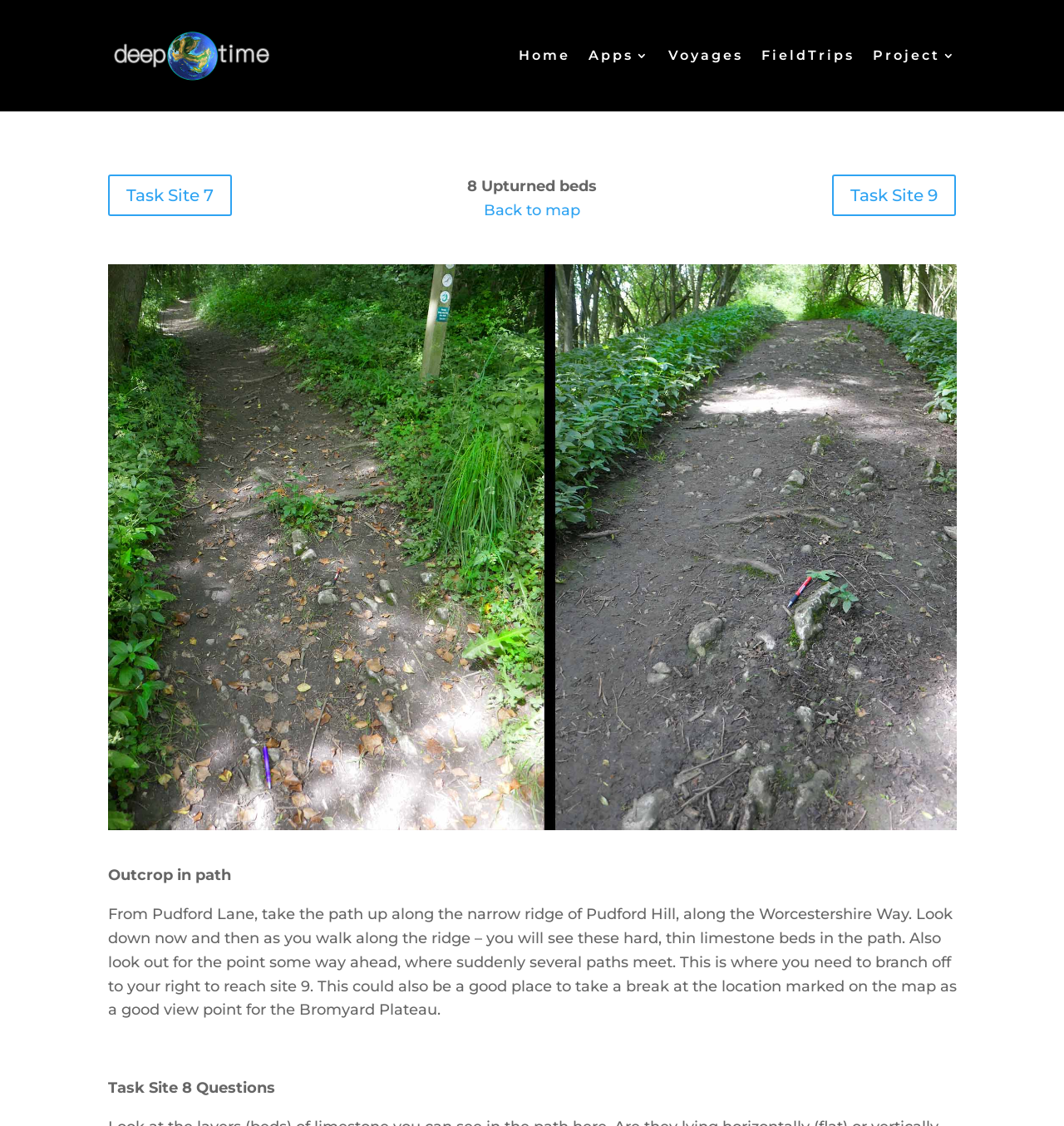What is the location of the good view point?
Refer to the screenshot and respond with a concise word or phrase.

Bromyard Plateau